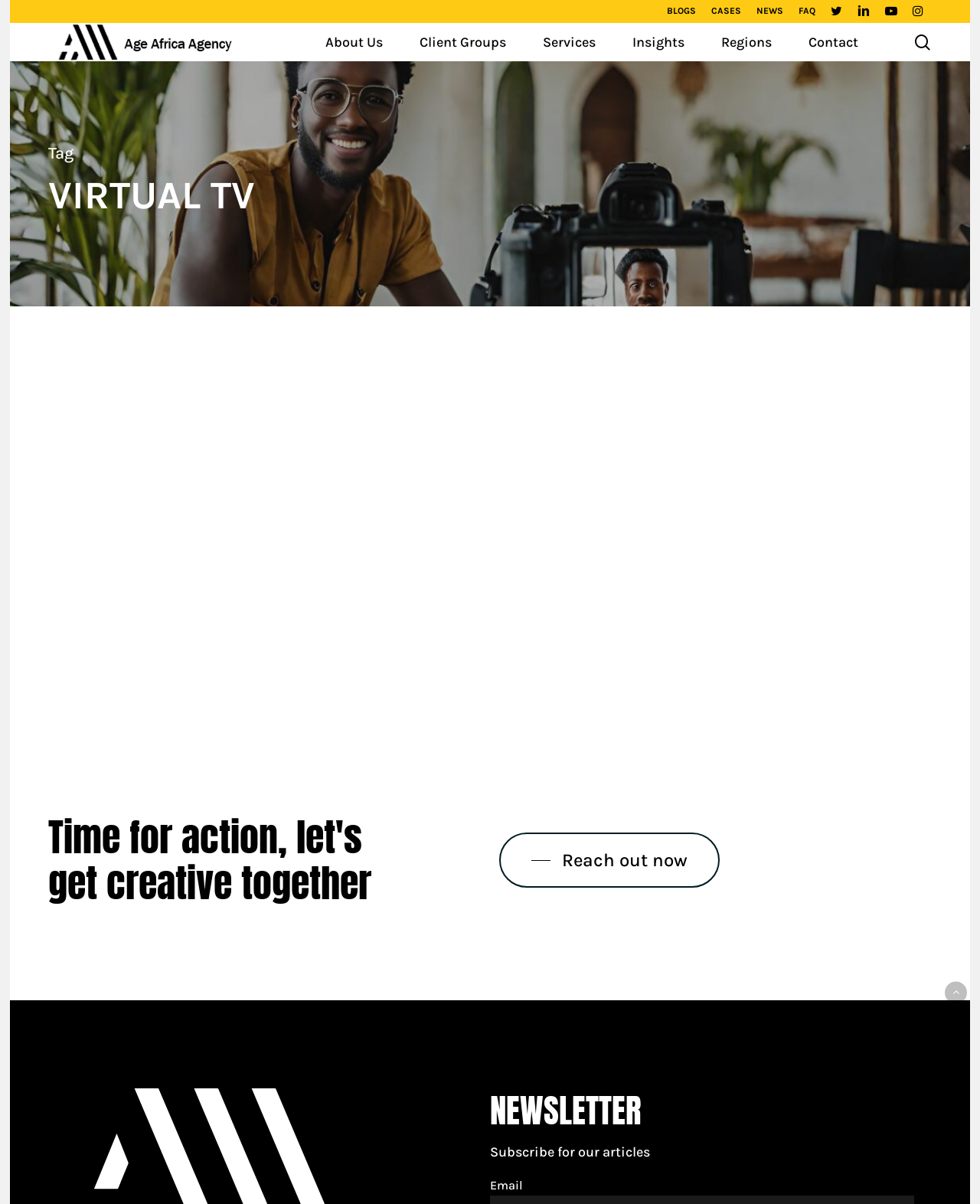How many social media links are present in the top-right corner?
Please provide a comprehensive and detailed answer to the question.

In the top-right corner of the webpage, there are four social media links: Twitter, LinkedIn, YouTube, and Instagram.